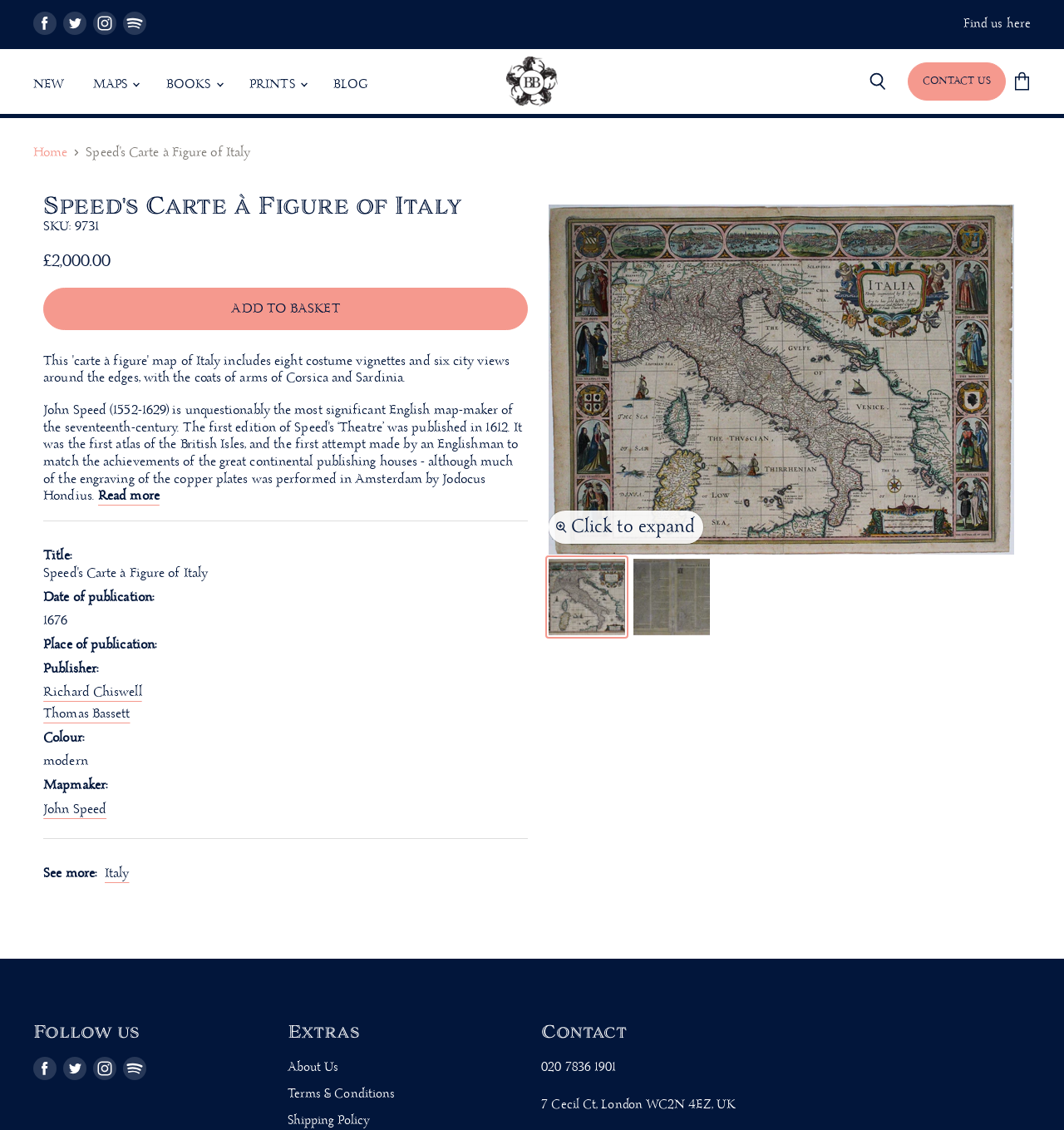Analyze the image and give a detailed response to the question:
How many social media links are in the 'Follow us' section?

I found the social media links by looking at the 'Follow us' section at the bottom of the webpage. I counted the number of links and found that there are 4 links to different social media platforms: Facebook, Twitter, Instagram, and Pinterest.